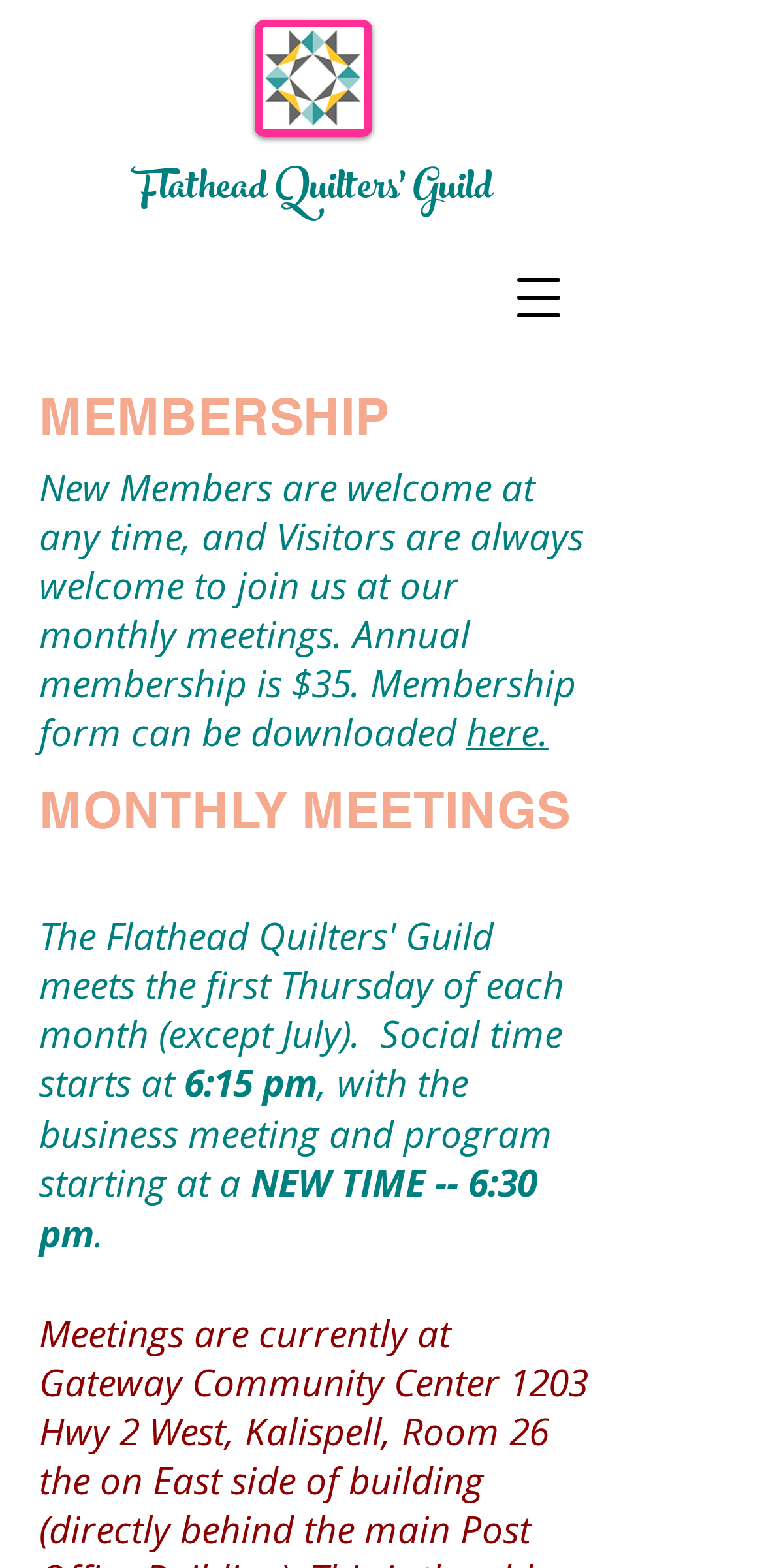Locate and generate the text content of the webpage's heading.

Flathead Quilters' Guild